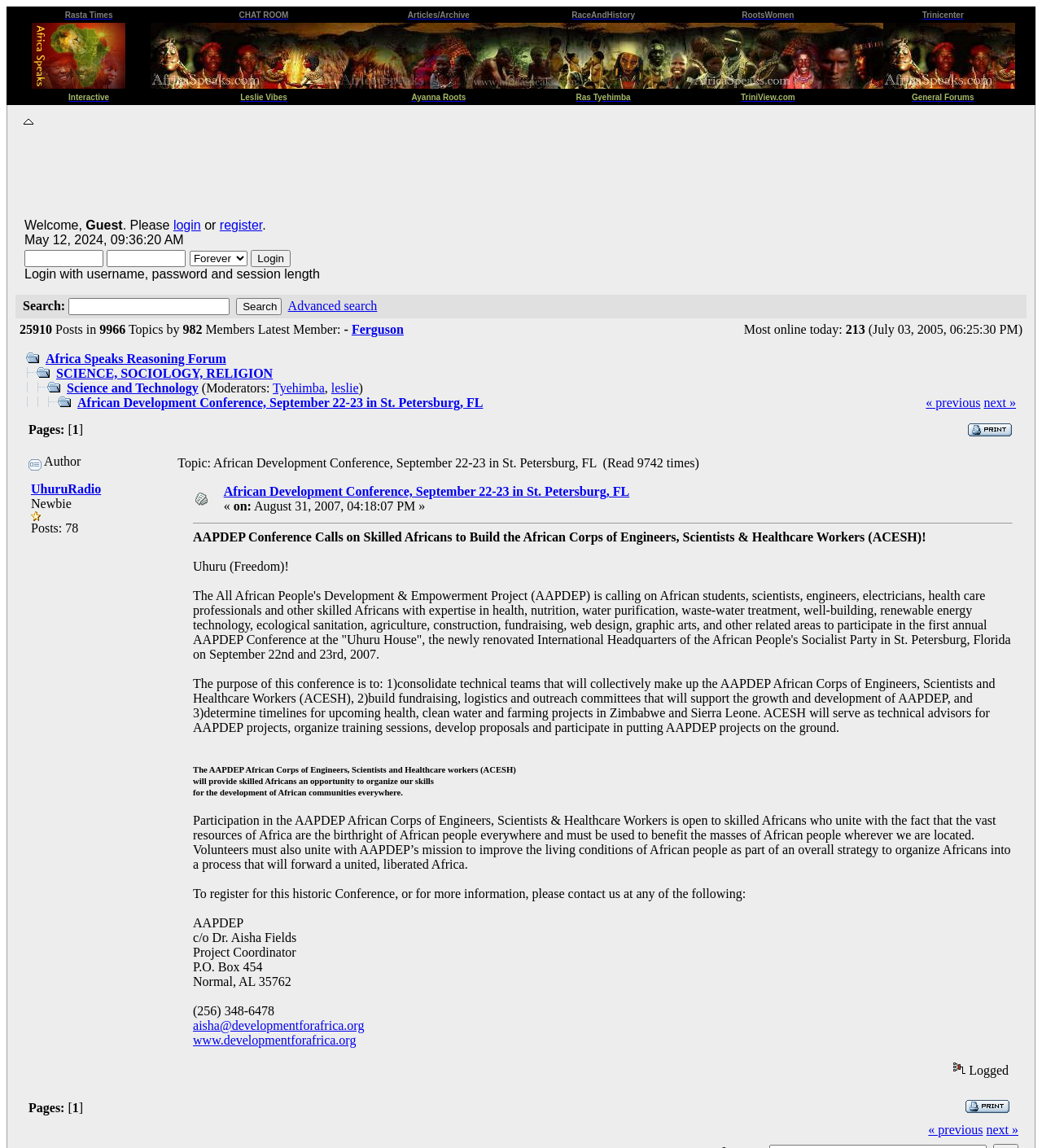Please provide a short answer using a single word or phrase for the question:
How many posts are there?

25910